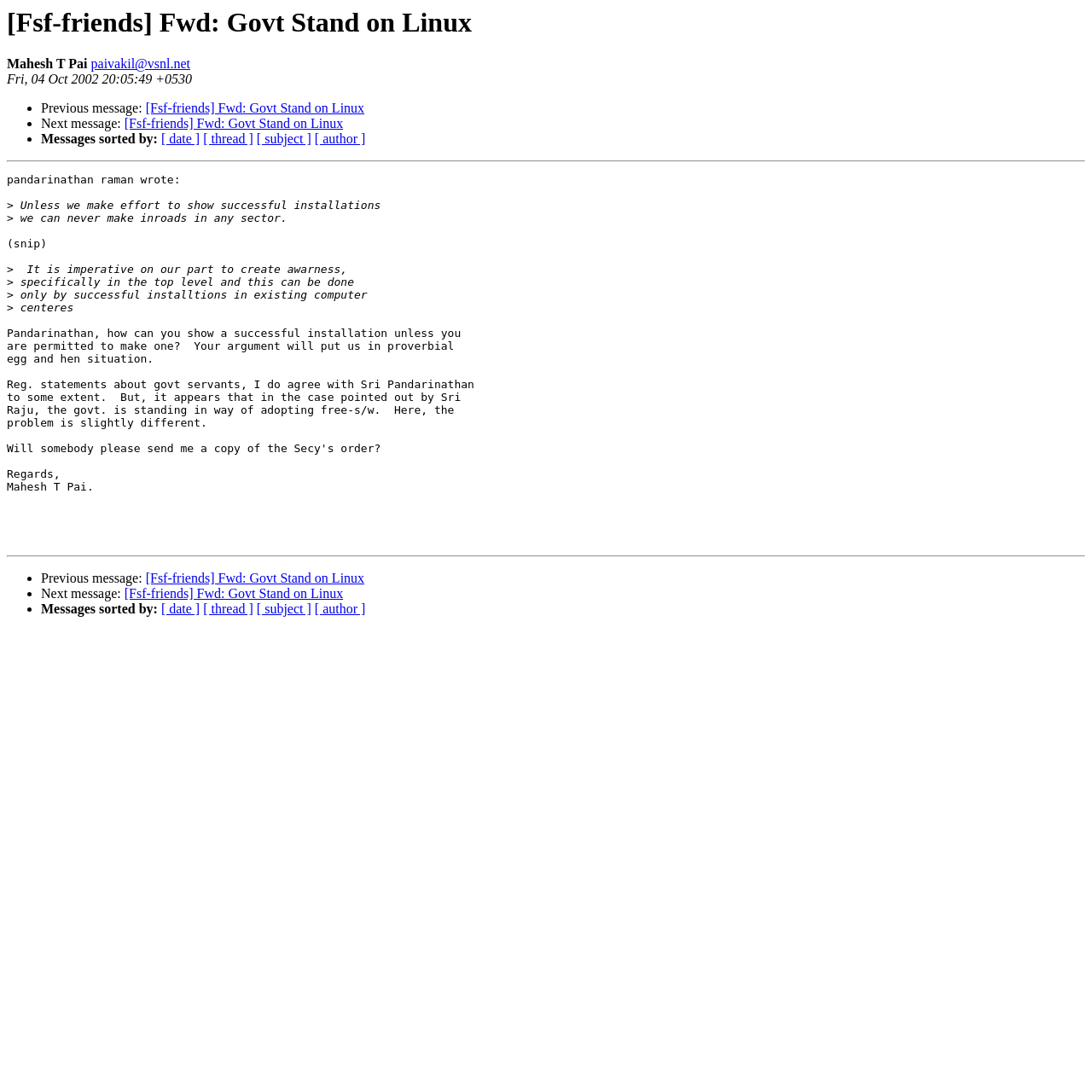Determine the bounding box coordinates of the area to click in order to meet this instruction: "Read the news".

None